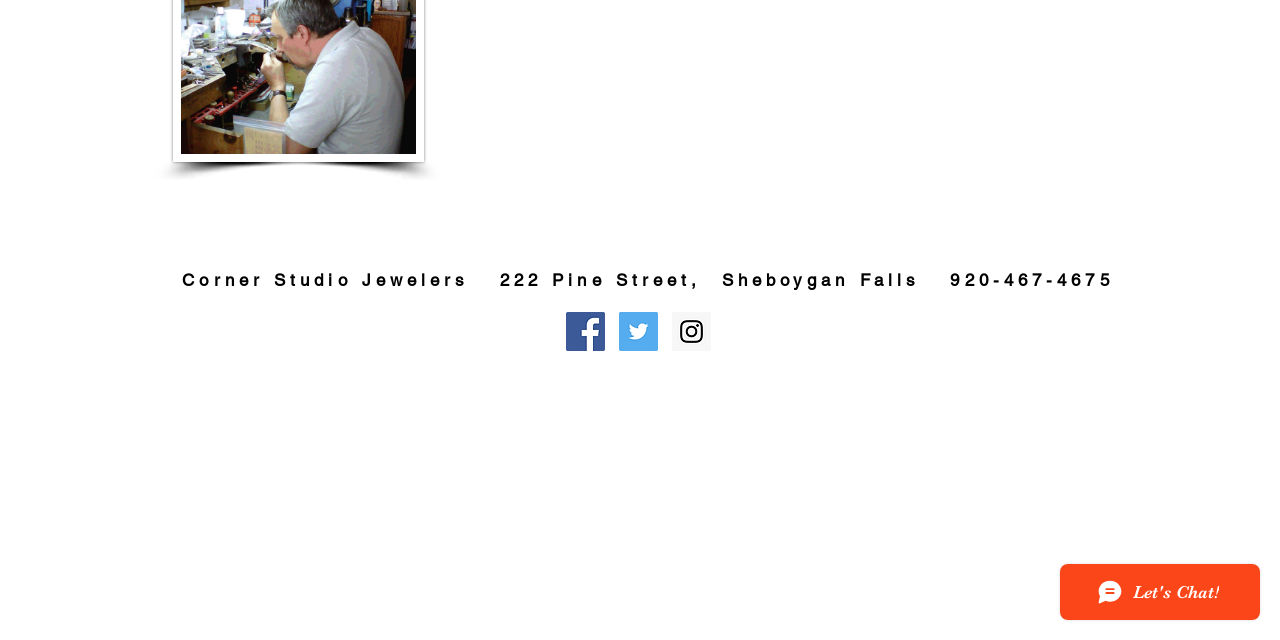Please predict the bounding box coordinates (top-left x, top-left y, bottom-right x, bottom-right y) for the UI element in the screenshot that fits the description: aria-label="Facebook Social Icon"

[0.442, 0.487, 0.473, 0.548]